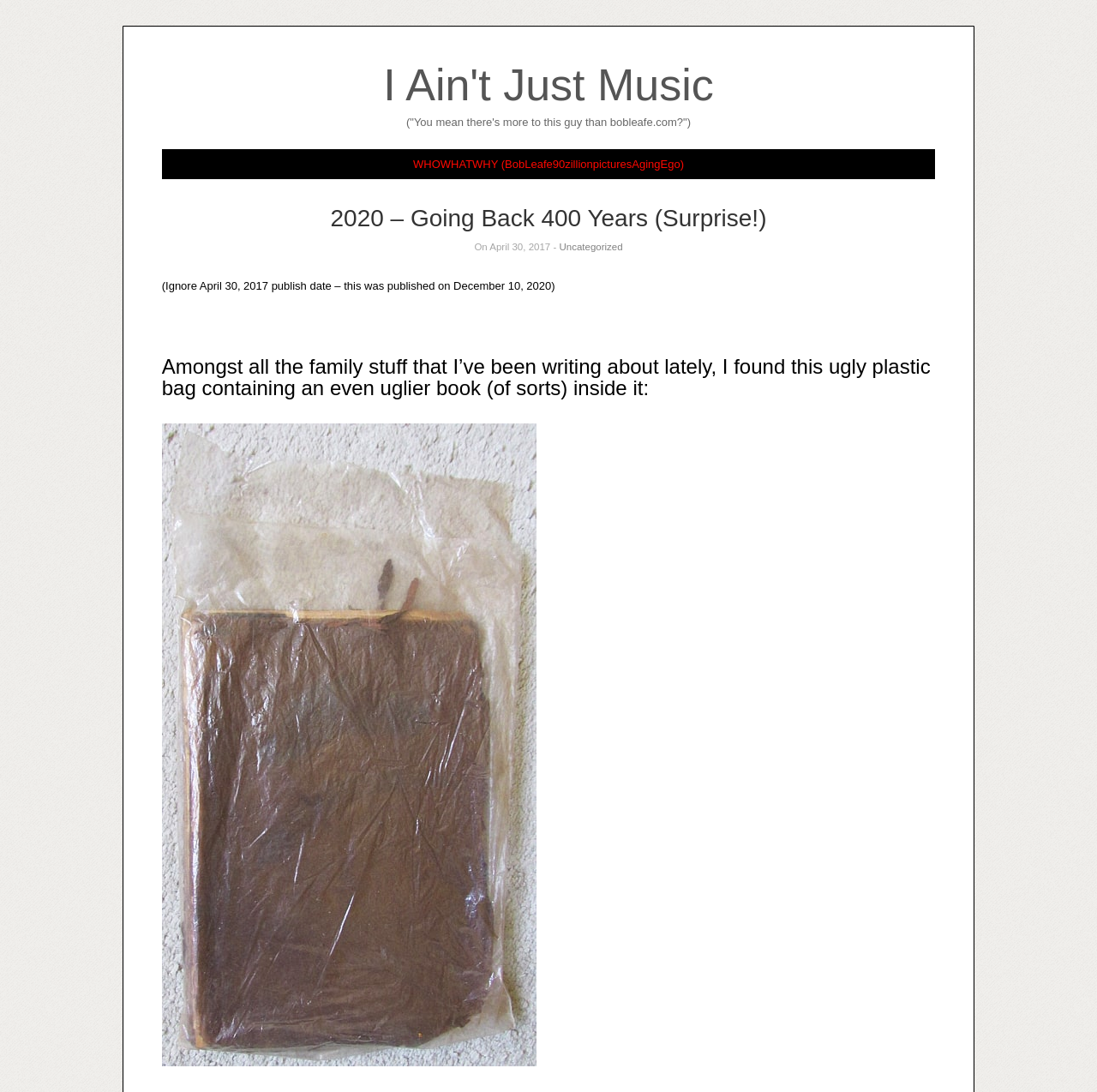Use a single word or phrase to respond to the question:
What is the date mentioned in the first sentence?

April 30, 2017